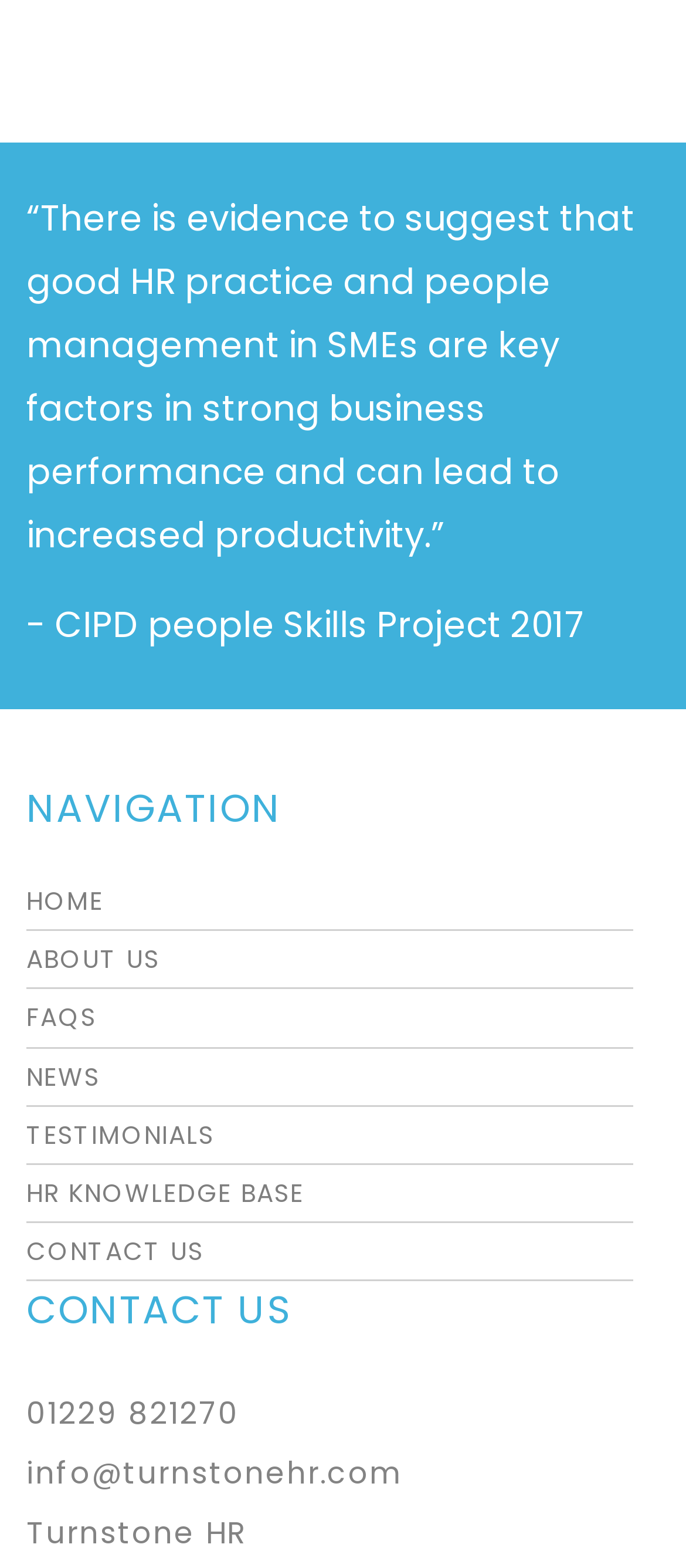Refer to the image and provide an in-depth answer to the question: 
How many headings are there on the webpage?

I counted the number of heading elements on the webpage, which are the quote about good HR practice, the CIPD people Skills Project 2017, the 'NAVIGATION' heading, and the 'CONTACT US' heading. There are 4 headings in total.